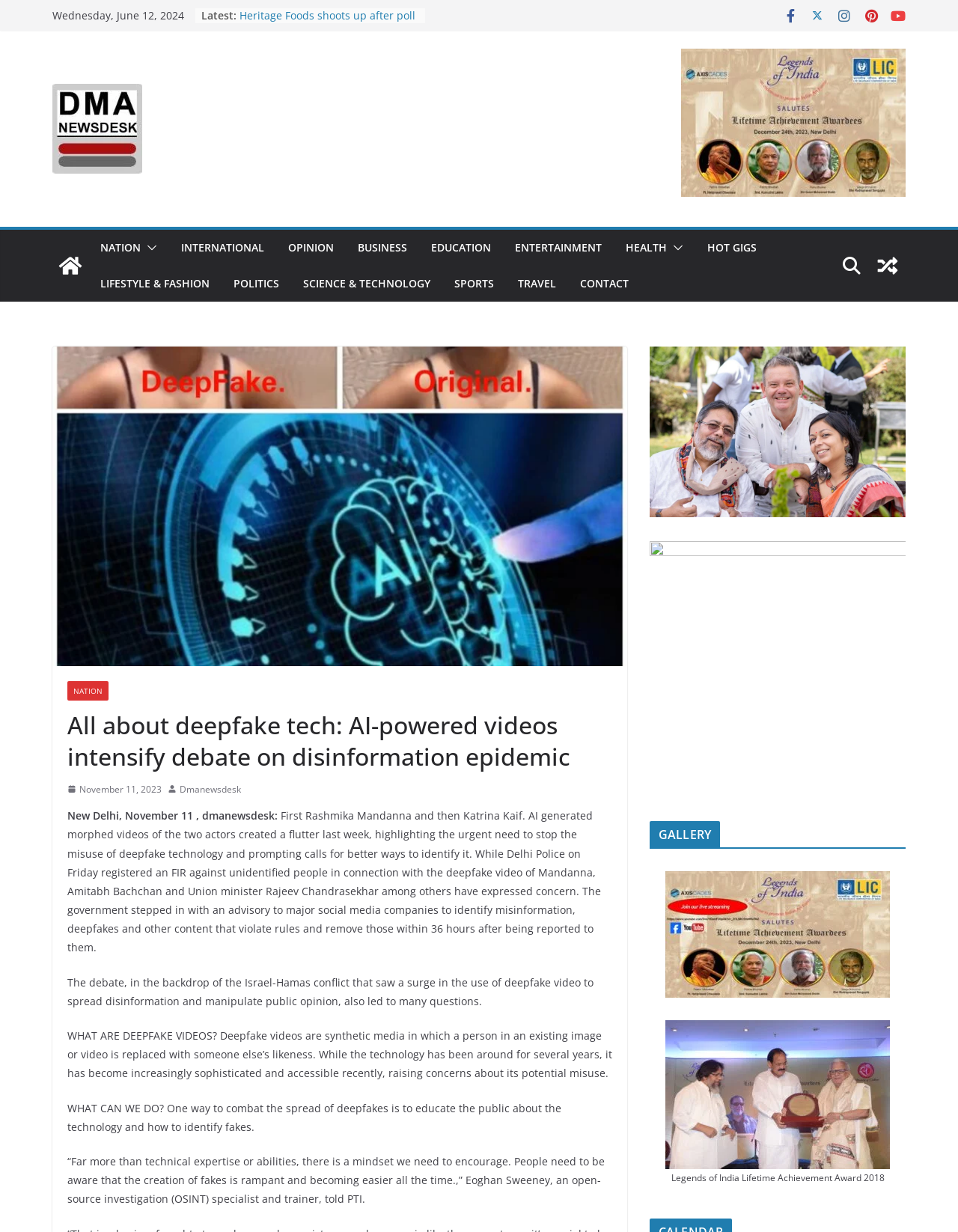What is the topic of the main news article?
Based on the image, please offer an in-depth response to the question.

I found the topic of the main news article by reading the heading 'All about deepfake tech: AI-powered videos intensify debate on disinformation epidemic'.